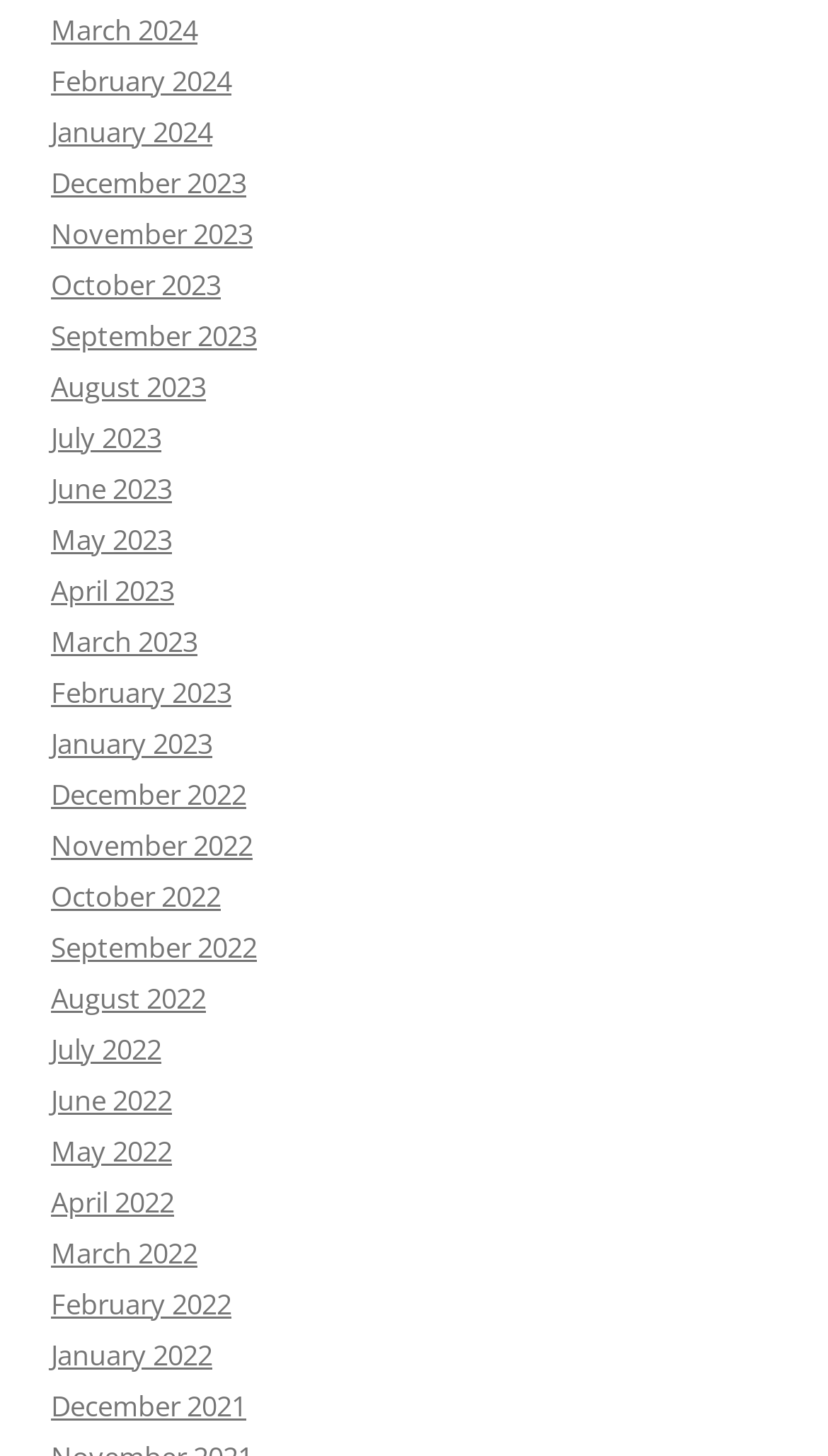How many months are listed in total?
Please give a well-detailed answer to the question.

I counted the number of links in the list, and there are 24 links, each representing a month from January 2021 to March 2024.